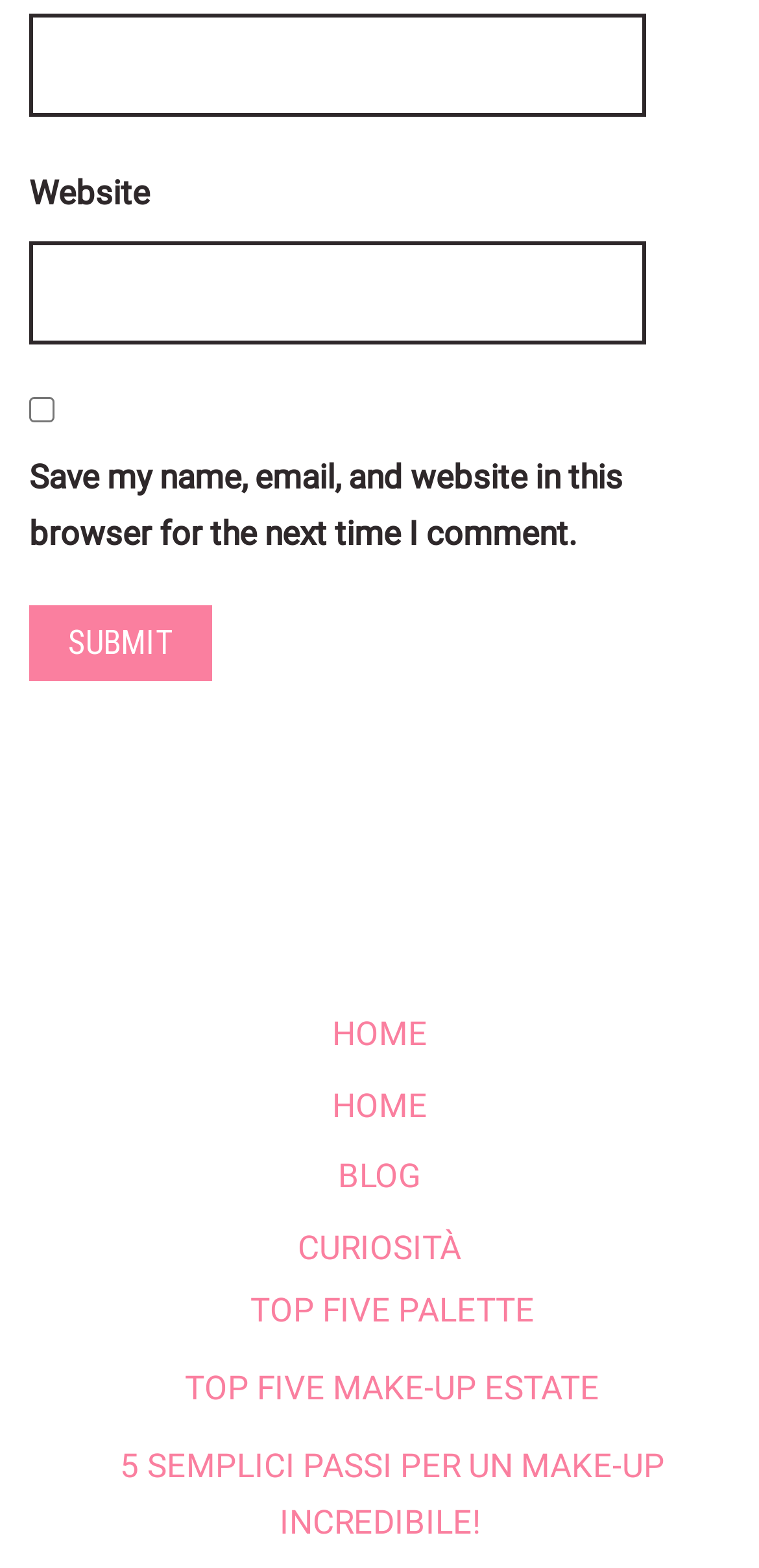Determine the bounding box coordinates of the section to be clicked to follow the instruction: "Go to home page". The coordinates should be given as four float numbers between 0 and 1, formatted as [left, top, right, bottom].

[0.437, 0.646, 0.563, 0.671]